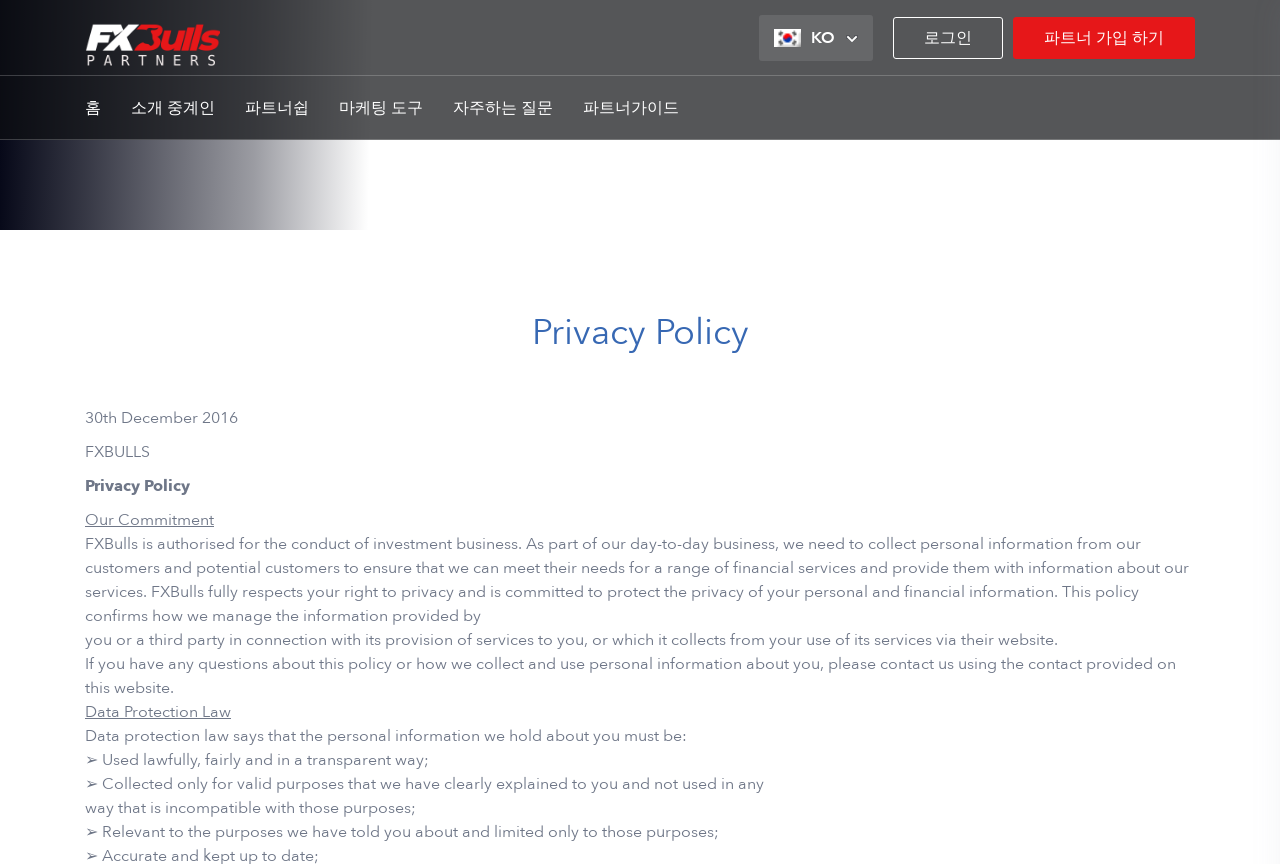Highlight the bounding box coordinates of the element you need to click to perform the following instruction: "Click the 홈 link."

[0.066, 0.088, 0.079, 0.162]